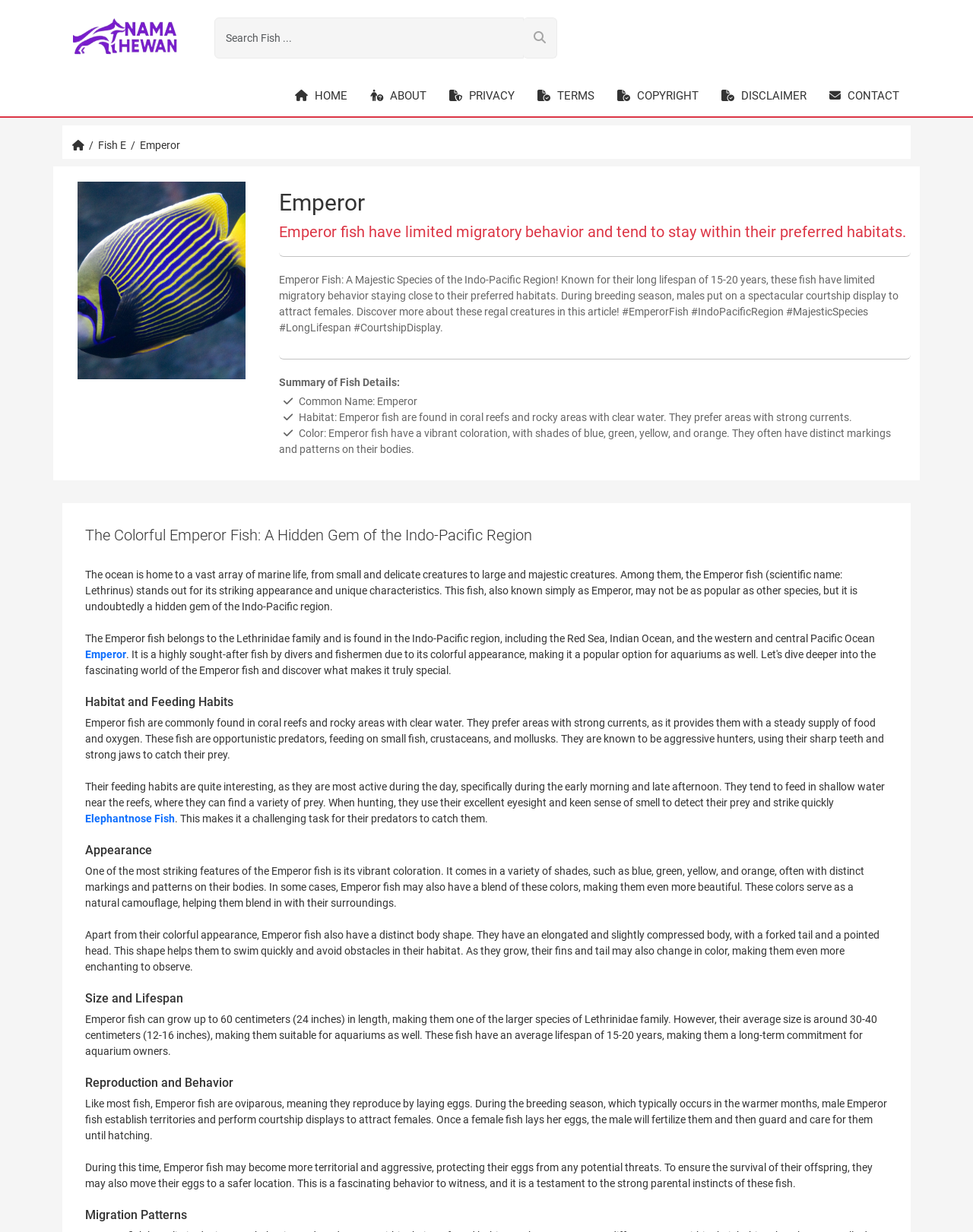Determine the bounding box coordinates of the region I should click to achieve the following instruction: "Read more about Emperor Fish". Ensure the bounding box coordinates are four float numbers between 0 and 1, i.e., [left, top, right, bottom].

[0.144, 0.113, 0.185, 0.122]